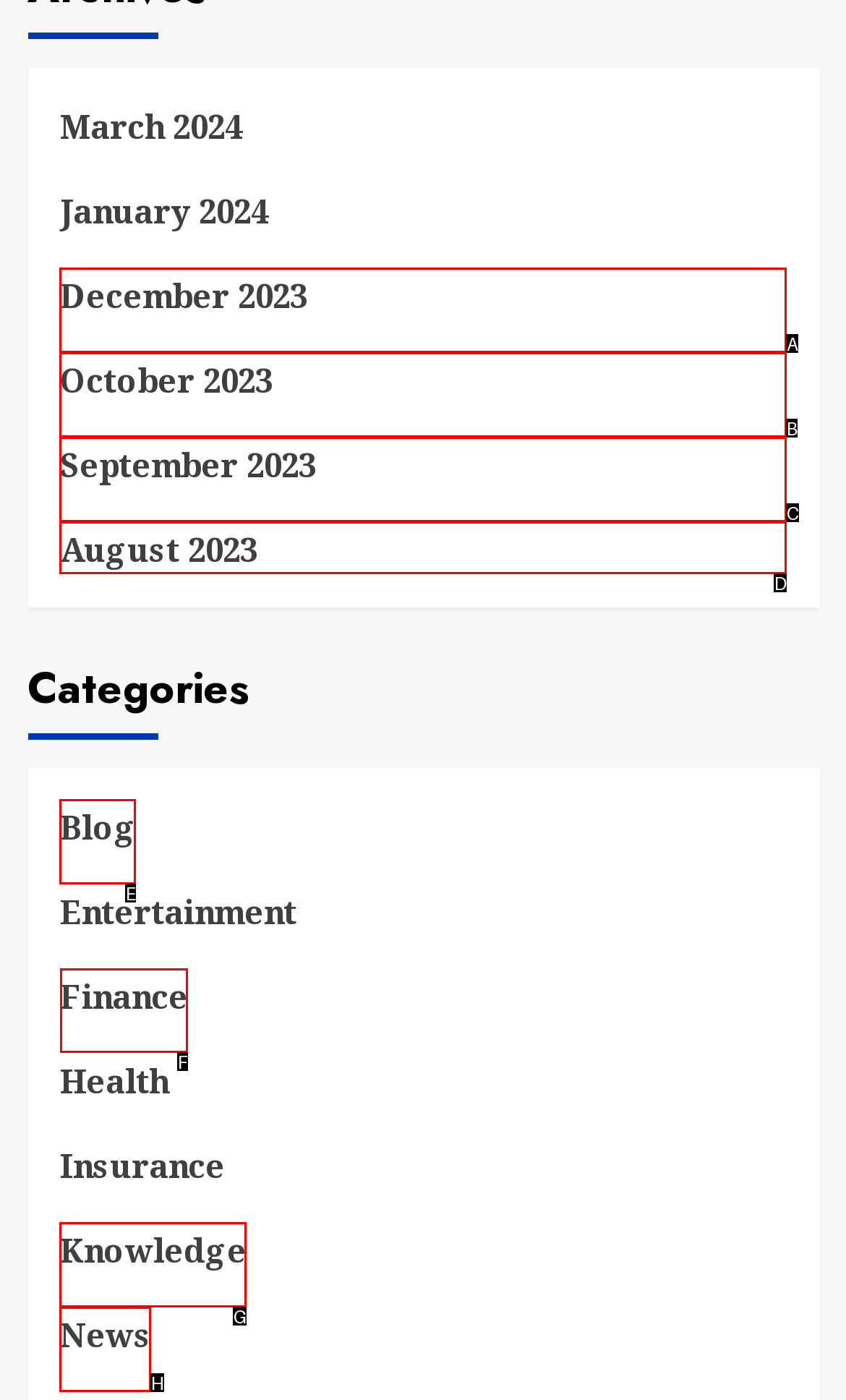Which UI element should be clicked to perform the following task: Explore Finance? Answer with the corresponding letter from the choices.

F